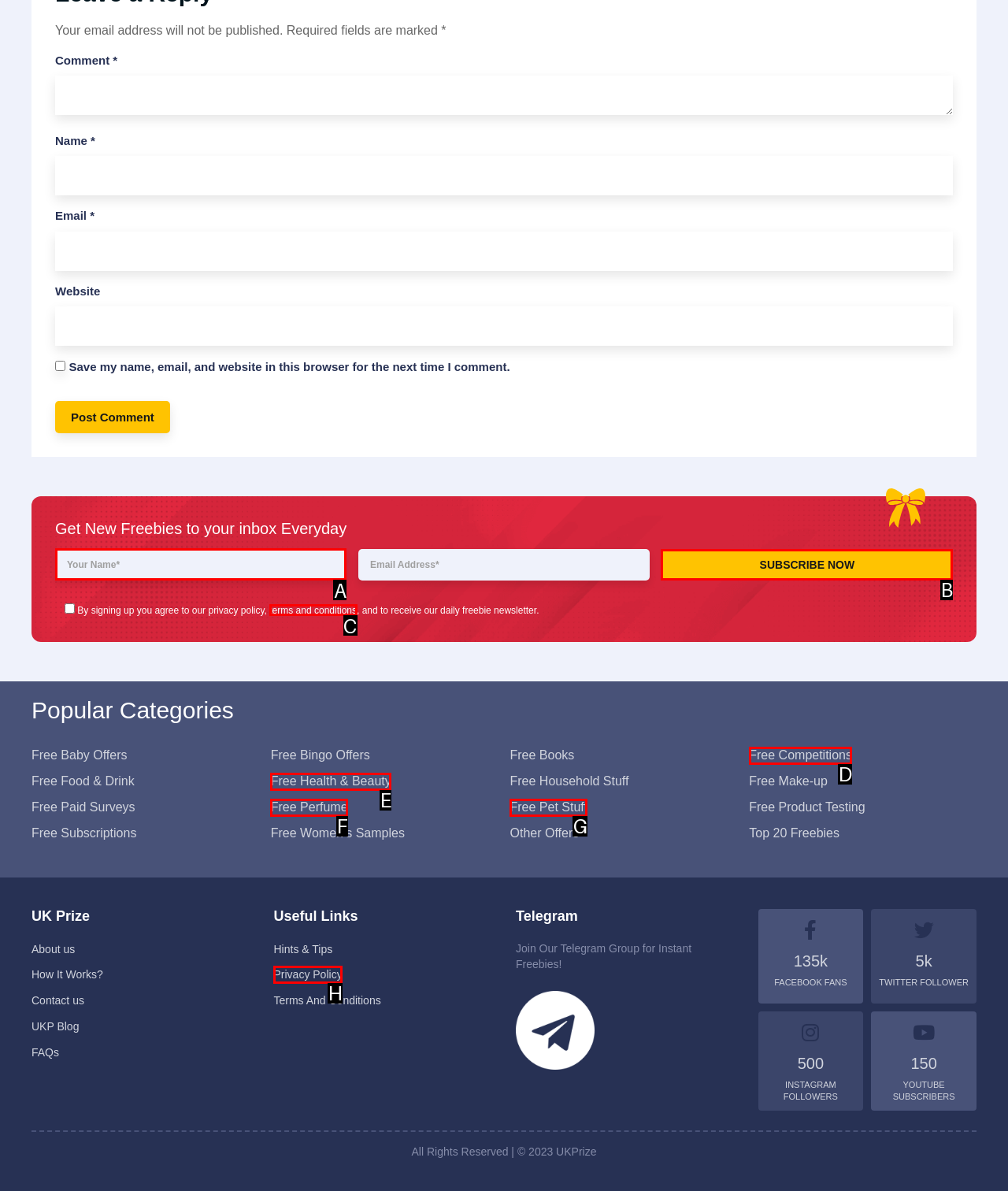To execute the task: Subscribe to the newsletter, which one of the highlighted HTML elements should be clicked? Answer with the option's letter from the choices provided.

B